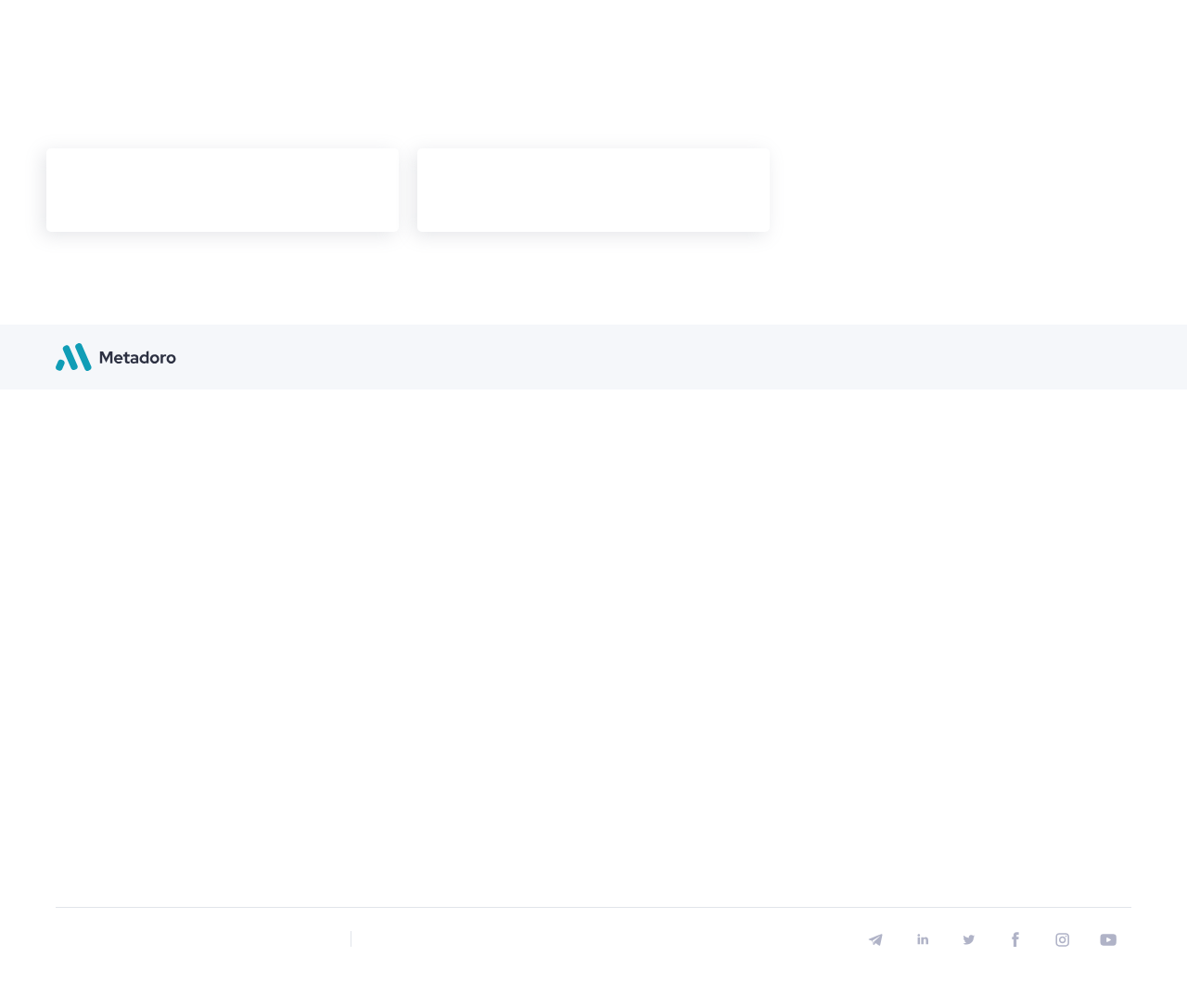What is the year of copyright for Metadoro?
Based on the visual content, answer with a single word or a brief phrase.

2024